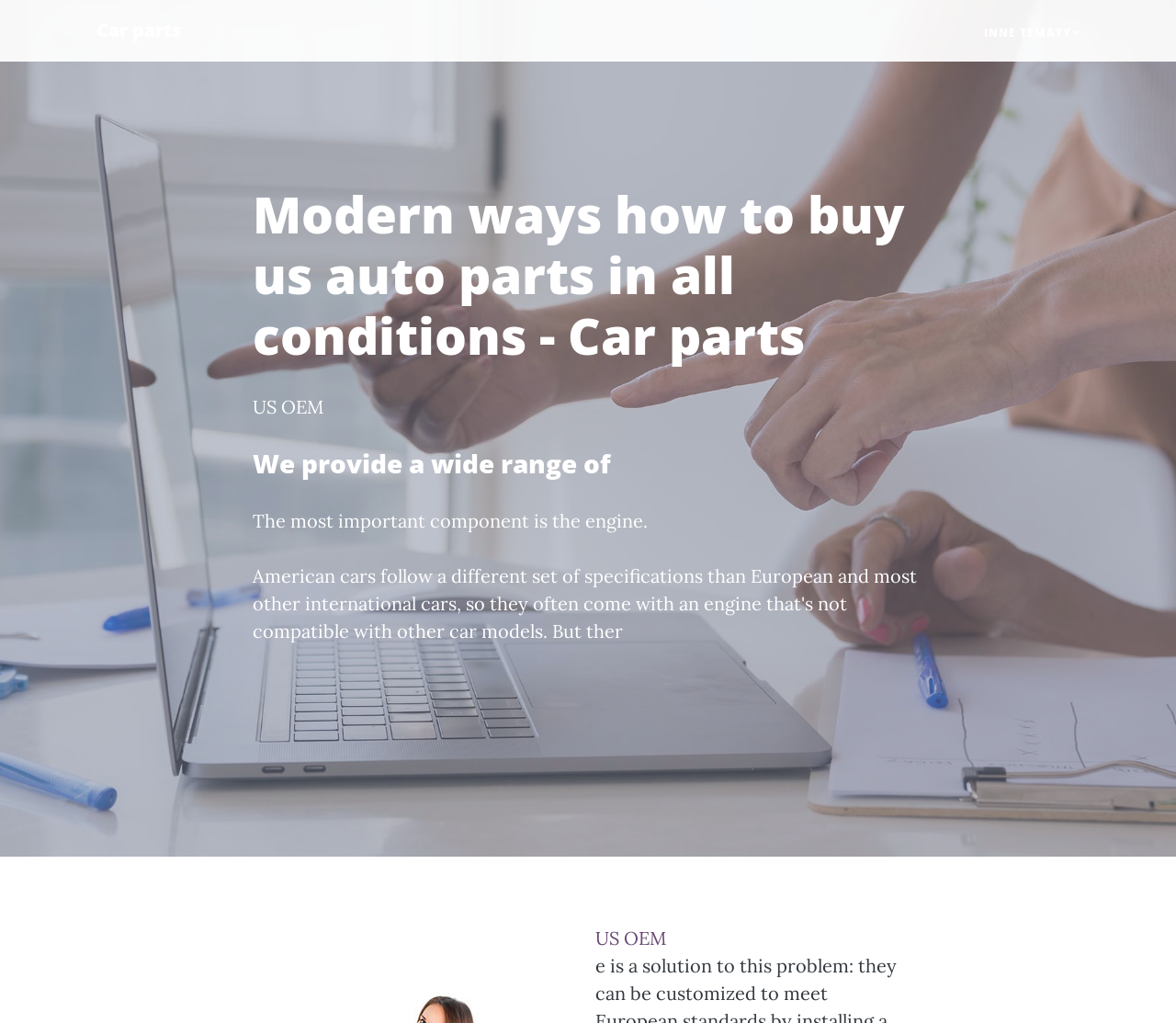Locate the UI element that matches the description Inne tematy in the webpage screenshot. Return the bounding box coordinates in the format (top-left x, top-left y, bottom-right x, bottom-right y), with values ranging from 0 to 1.

[0.821, 0.015, 0.934, 0.049]